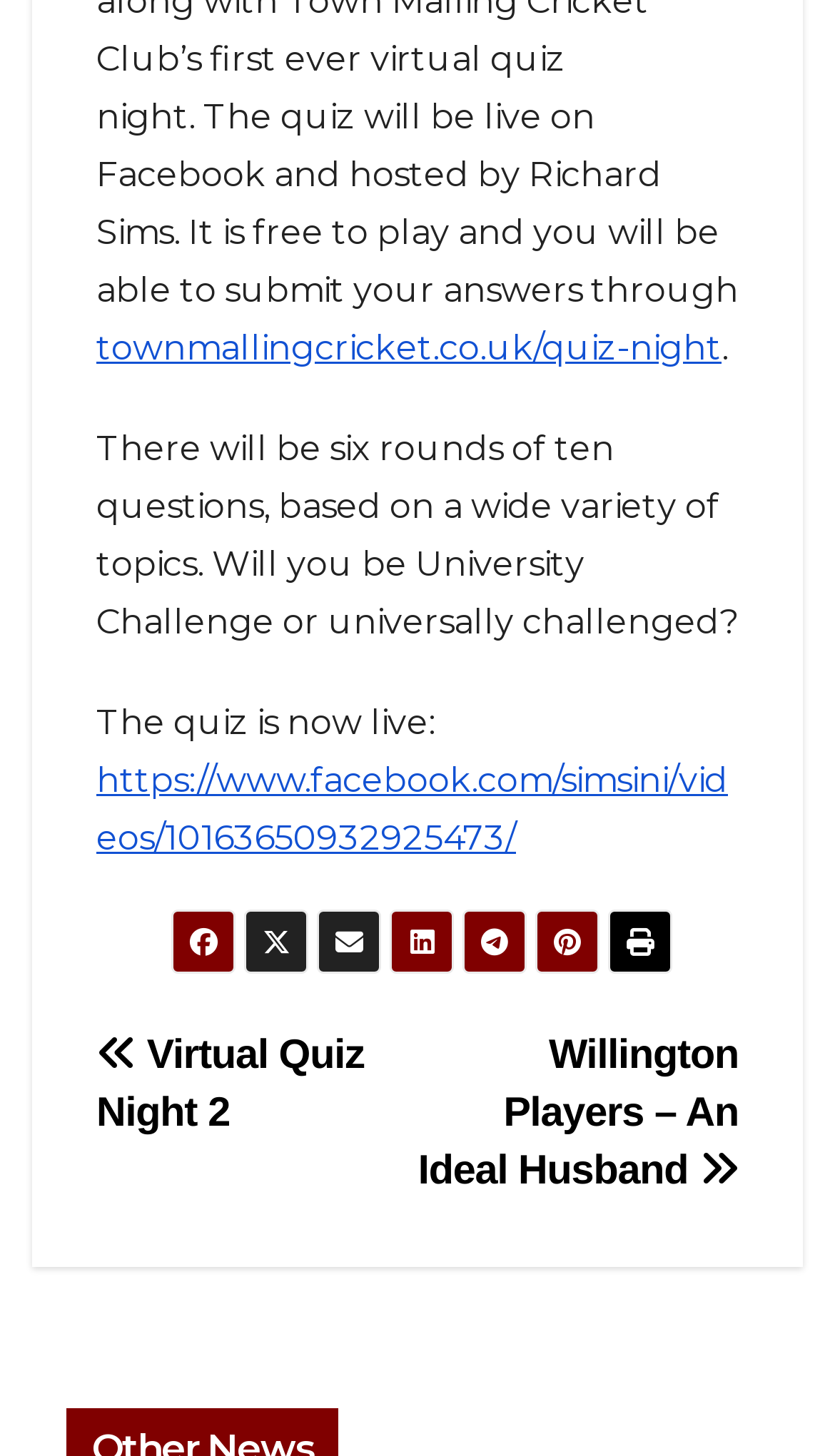From the screenshot, find the bounding box of the UI element matching this description: "Virtual Quiz Night 2". Supply the bounding box coordinates in the form [left, top, right, bottom], each a float between 0 and 1.

[0.115, 0.709, 0.436, 0.78]